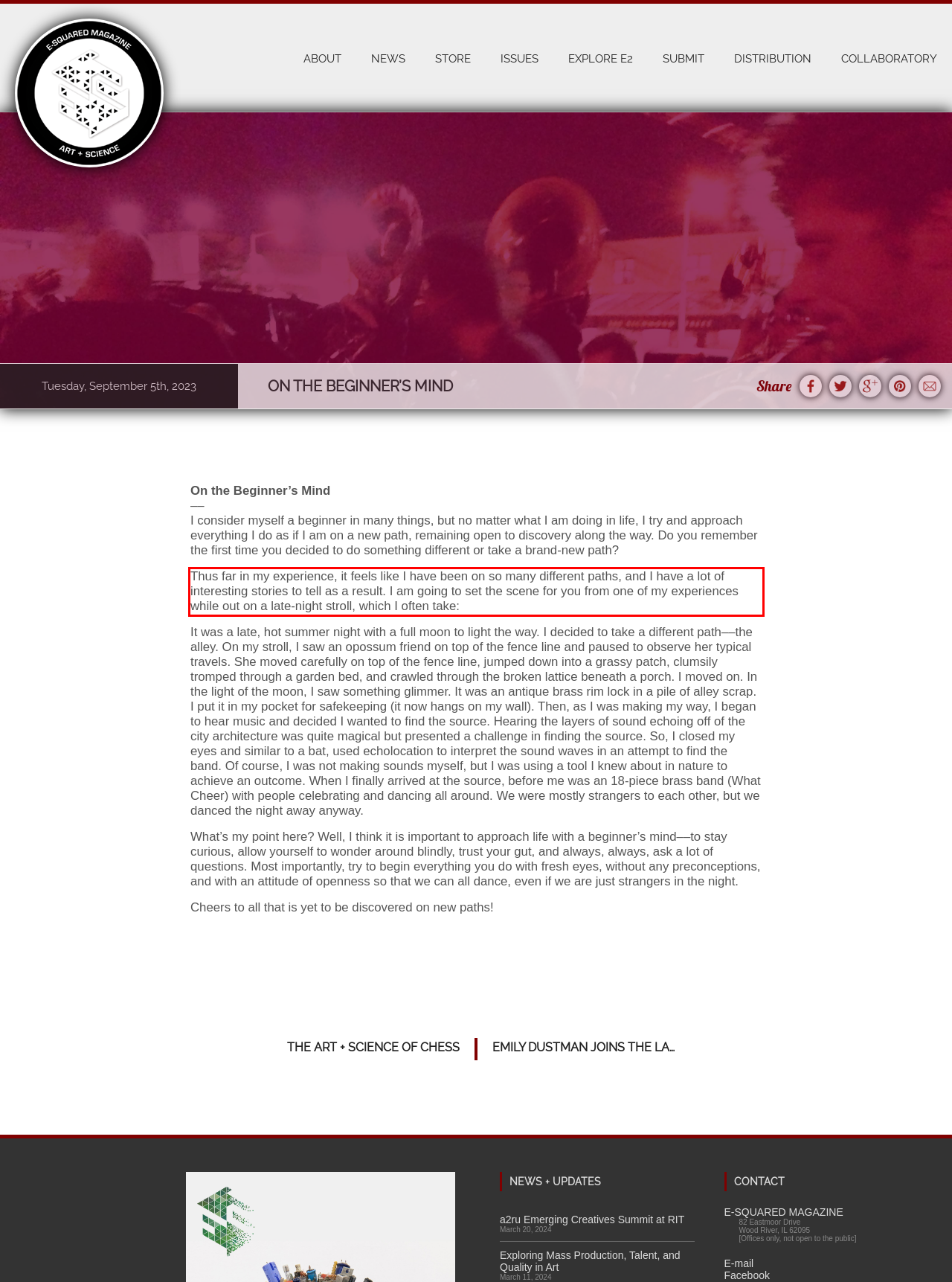Using the provided screenshot, read and generate the text content within the red-bordered area.

Thus far in my experience, it feels like I have been on so many different paths, and I have a lot of interesting stories to tell as a result. I am going to set the scene for you from one of my experiences while out on a late-night stroll, which I often take: